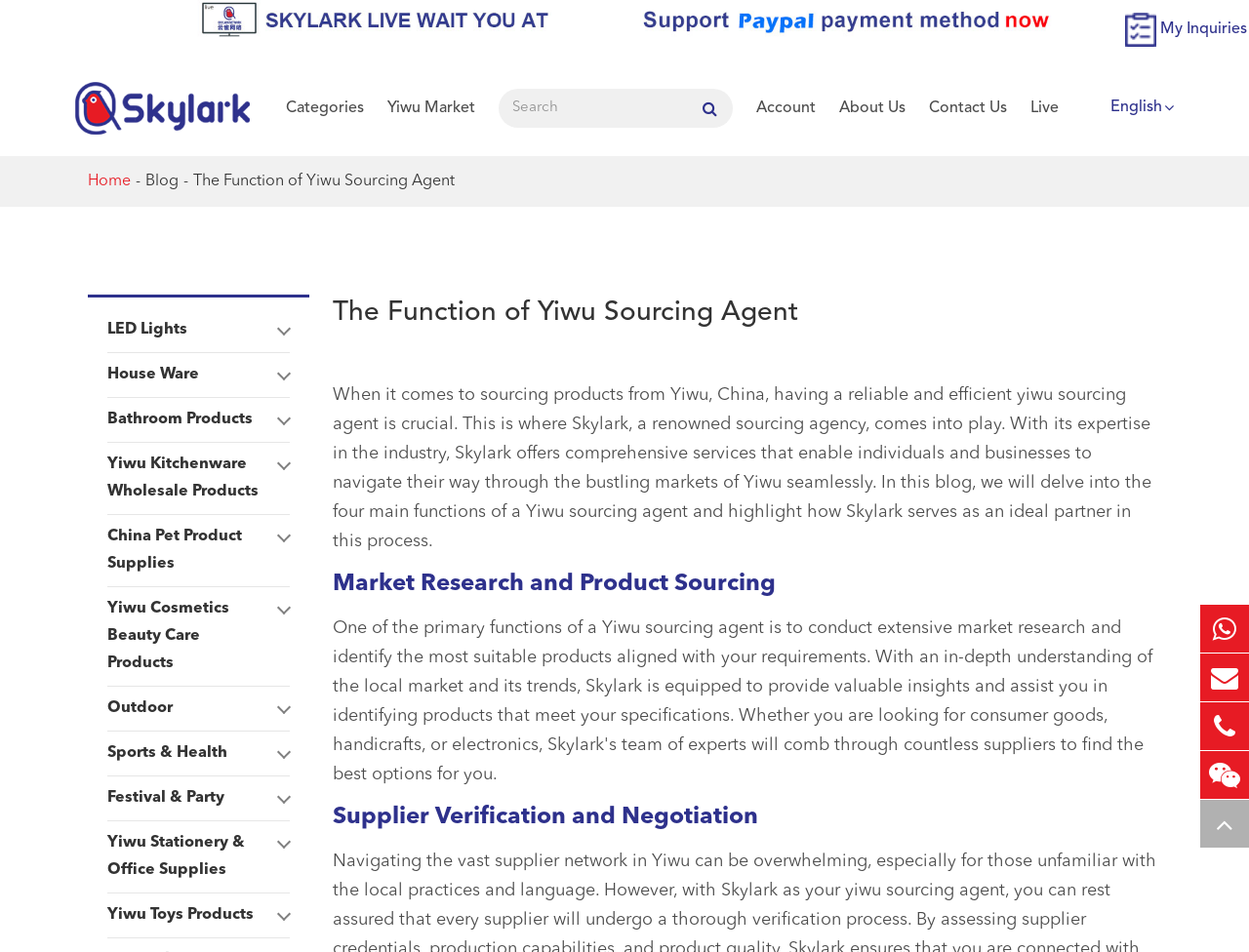Find the bounding box coordinates of the element I should click to carry out the following instruction: "Search for products".

[0.399, 0.093, 0.587, 0.134]